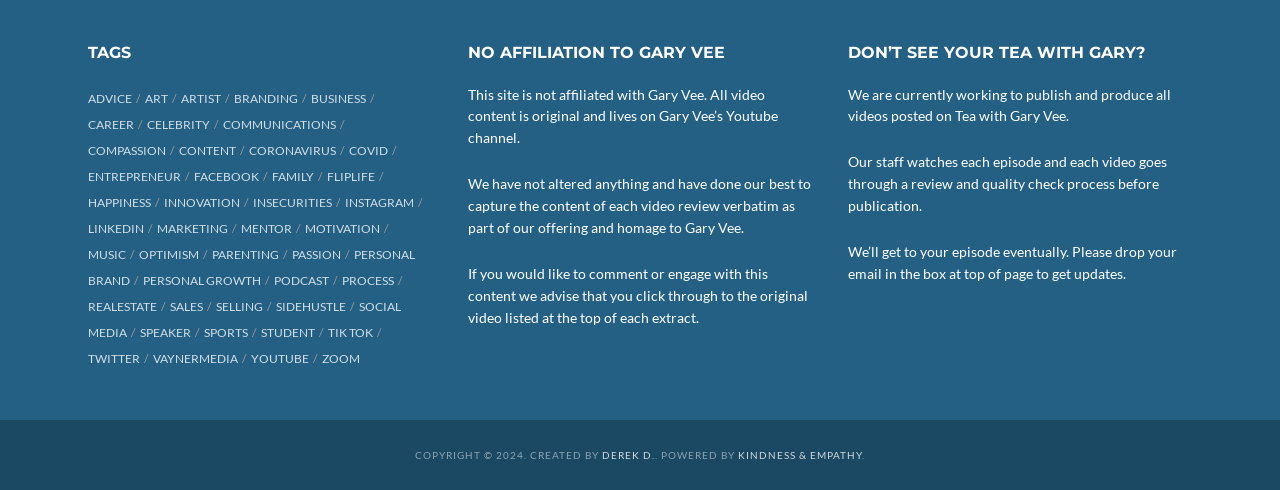Return the bounding box coordinates of the UI element that corresponds to this description: "Kindness & Empathy". The coordinates must be given as four float numbers in the range of 0 and 1, [left, top, right, bottom].

[0.577, 0.917, 0.673, 0.942]